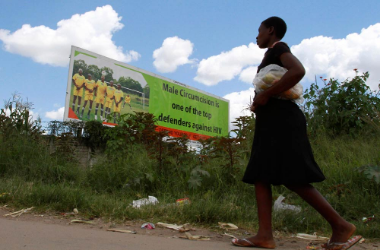Where is the scene taking place?
Please use the image to provide a one-word or short phrase answer.

Harare, Zimbabwe